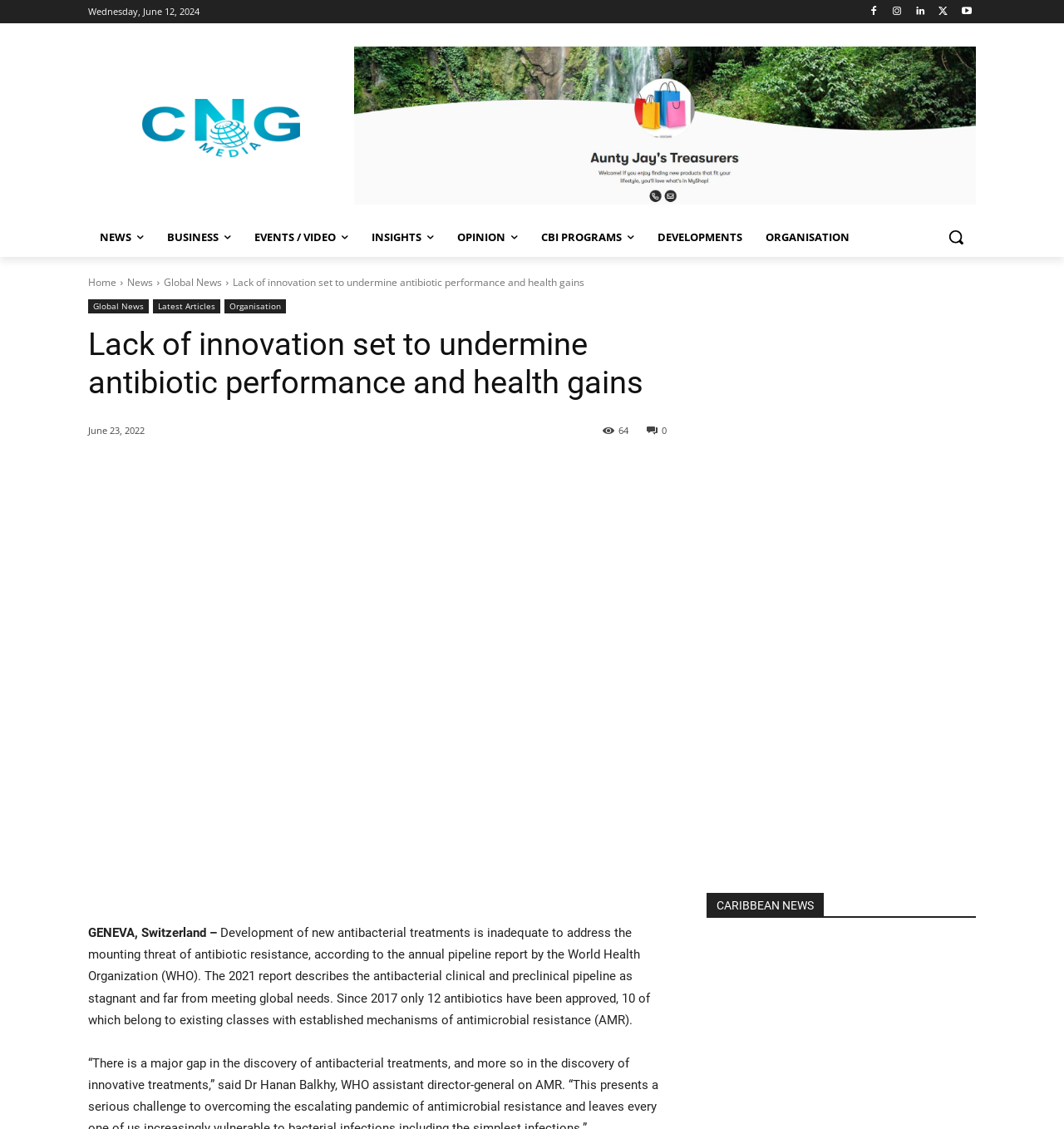What is the logo of the website?
Please provide a single word or phrase as your answer based on the image.

Logo